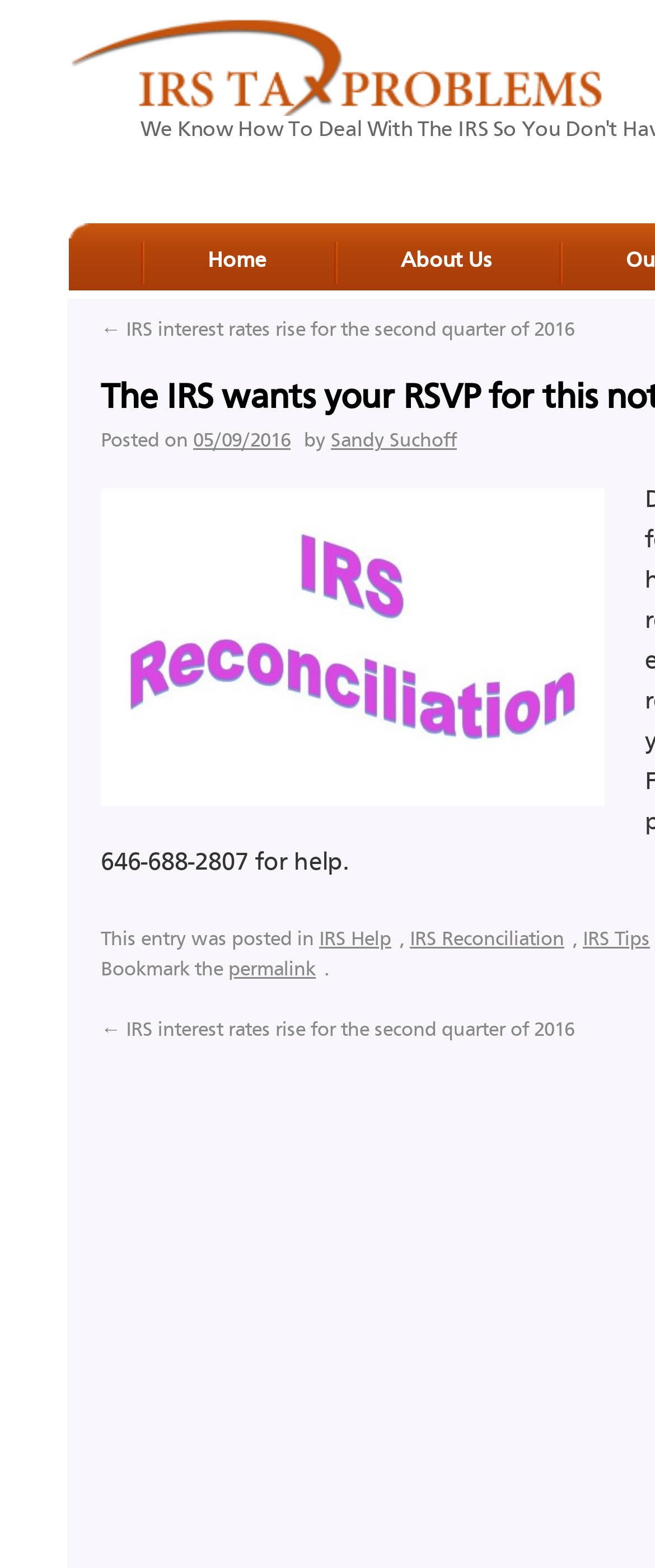Highlight the bounding box coordinates of the element that should be clicked to carry out the following instruction: "Visit permalink". The coordinates must be given as four float numbers ranging from 0 to 1, i.e., [left, top, right, bottom].

[0.349, 0.613, 0.495, 0.626]